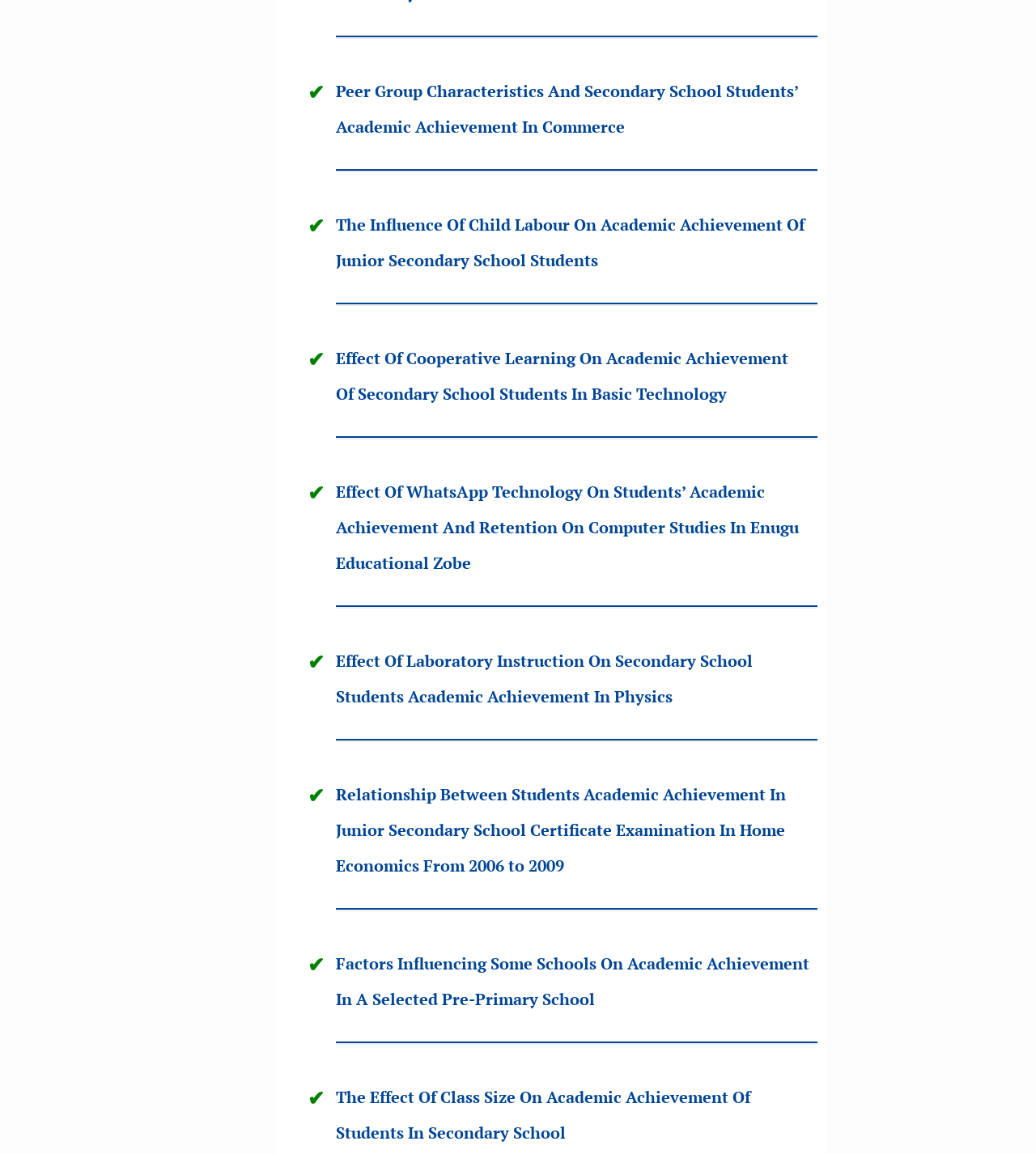Please pinpoint the bounding box coordinates for the region I should click to adhere to this instruction: "Check Effect Of WhatsApp Technology On Students’ Academic Achievement And Retention On Computer Studies In Enugu Educational Zobe".

[0.324, 0.416, 0.771, 0.497]